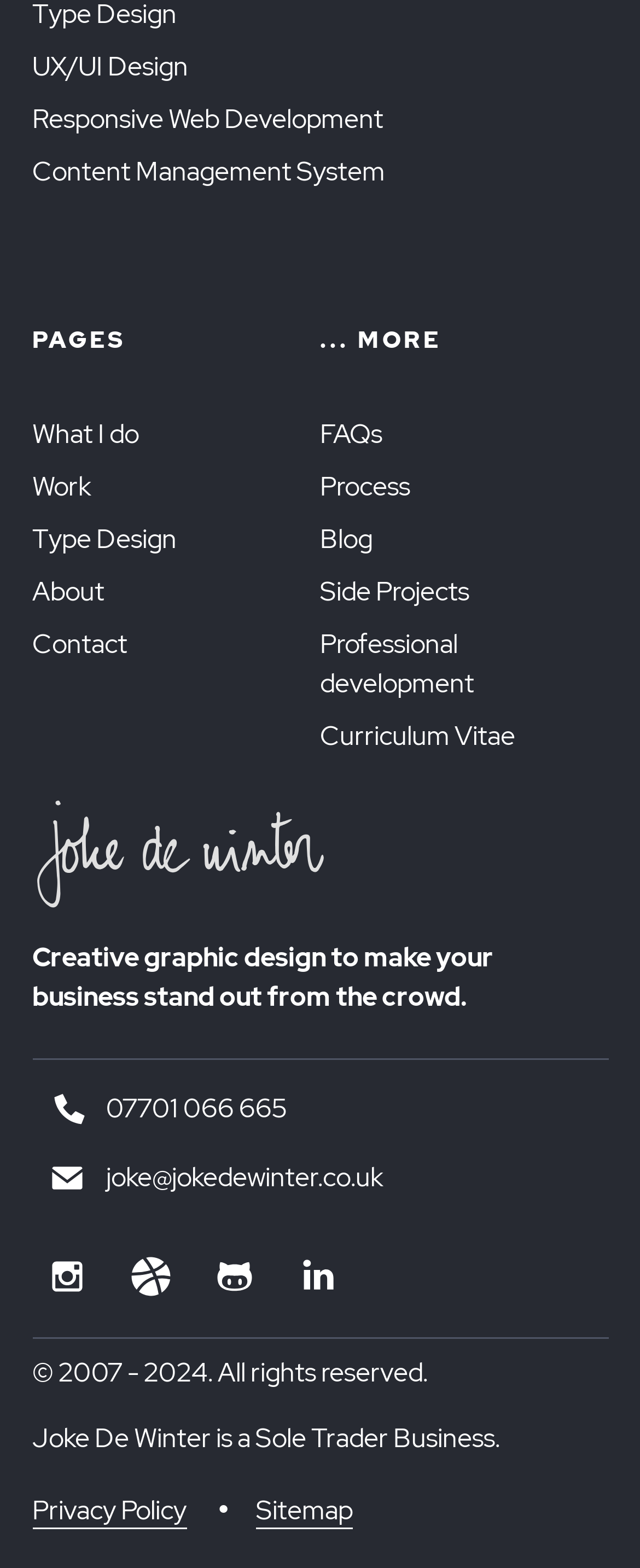Please identify the bounding box coordinates of the element I should click to complete this instruction: 'Check the Instagram profile'. The coordinates should be given as four float numbers between 0 and 1, like this: [left, top, right, bottom].

[0.05, 0.793, 0.153, 0.834]